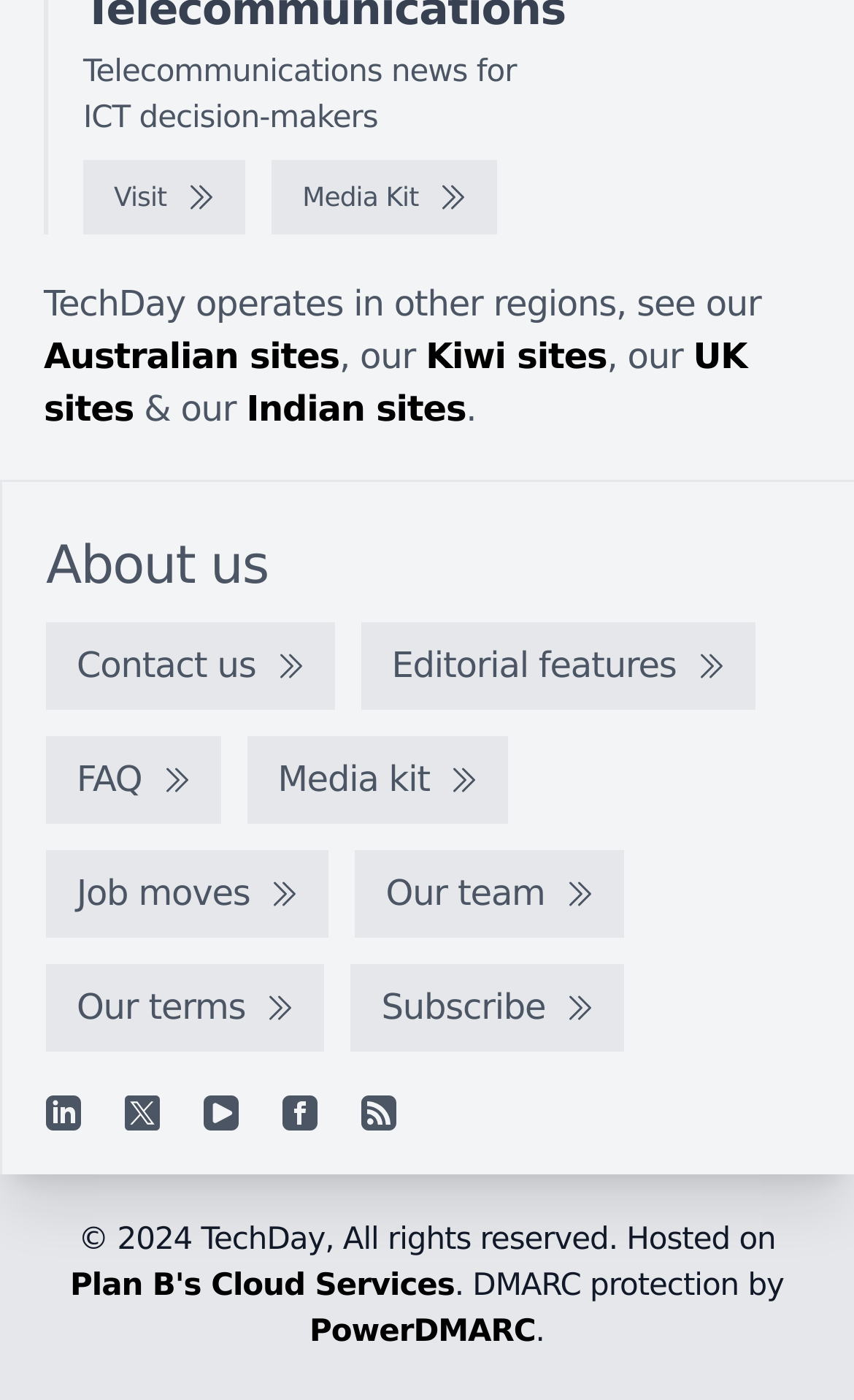Determine the bounding box coordinates for the clickable element to execute this instruction: "Visit the website". Provide the coordinates as four float numbers between 0 and 1, i.e., [left, top, right, bottom].

[0.097, 0.114, 0.287, 0.168]